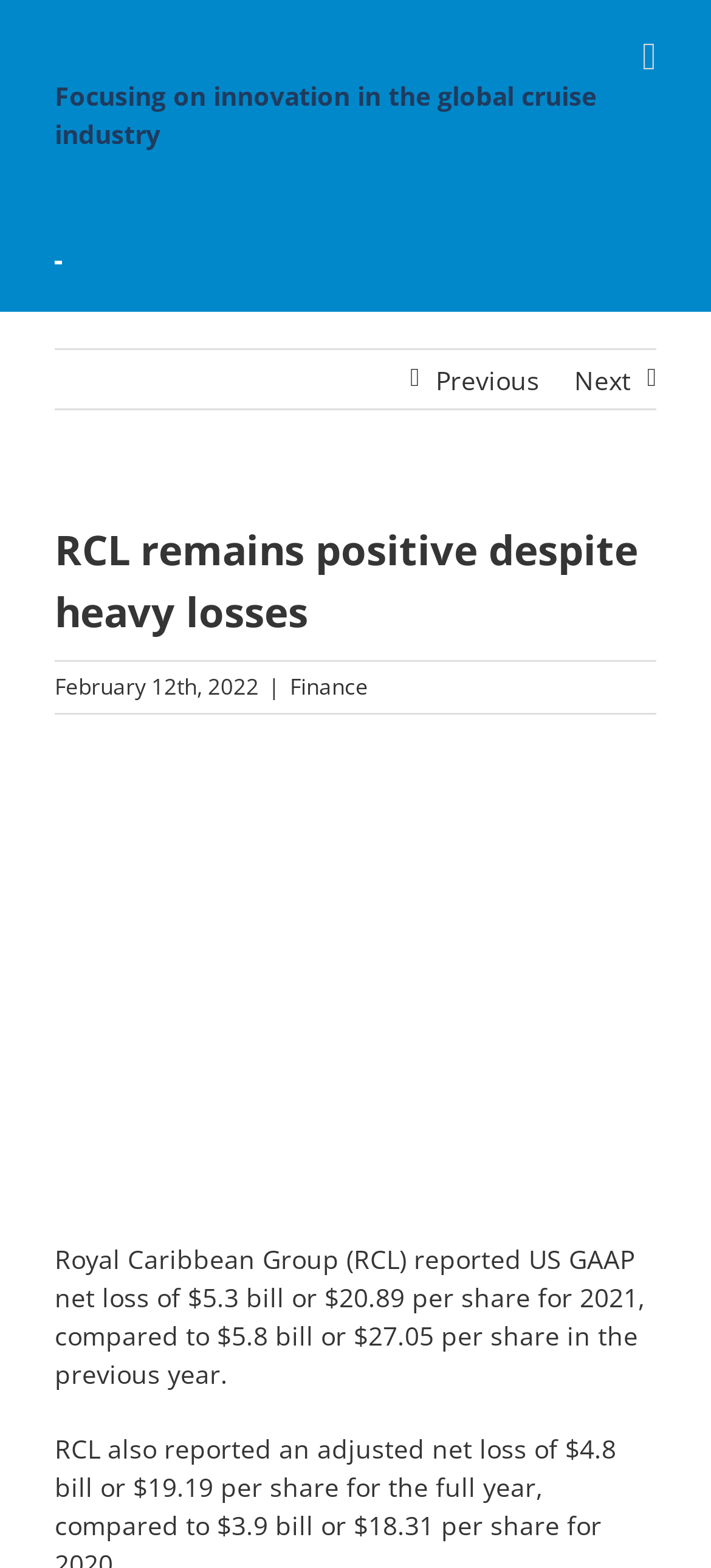What is the logo of the Cruise Ship Industry?
Refer to the image and give a detailed answer to the query.

The logo of the Cruise Ship Industry can be found at the top left corner of the webpage, which is an image with the text 'Cruise Ship Industry Logo'.